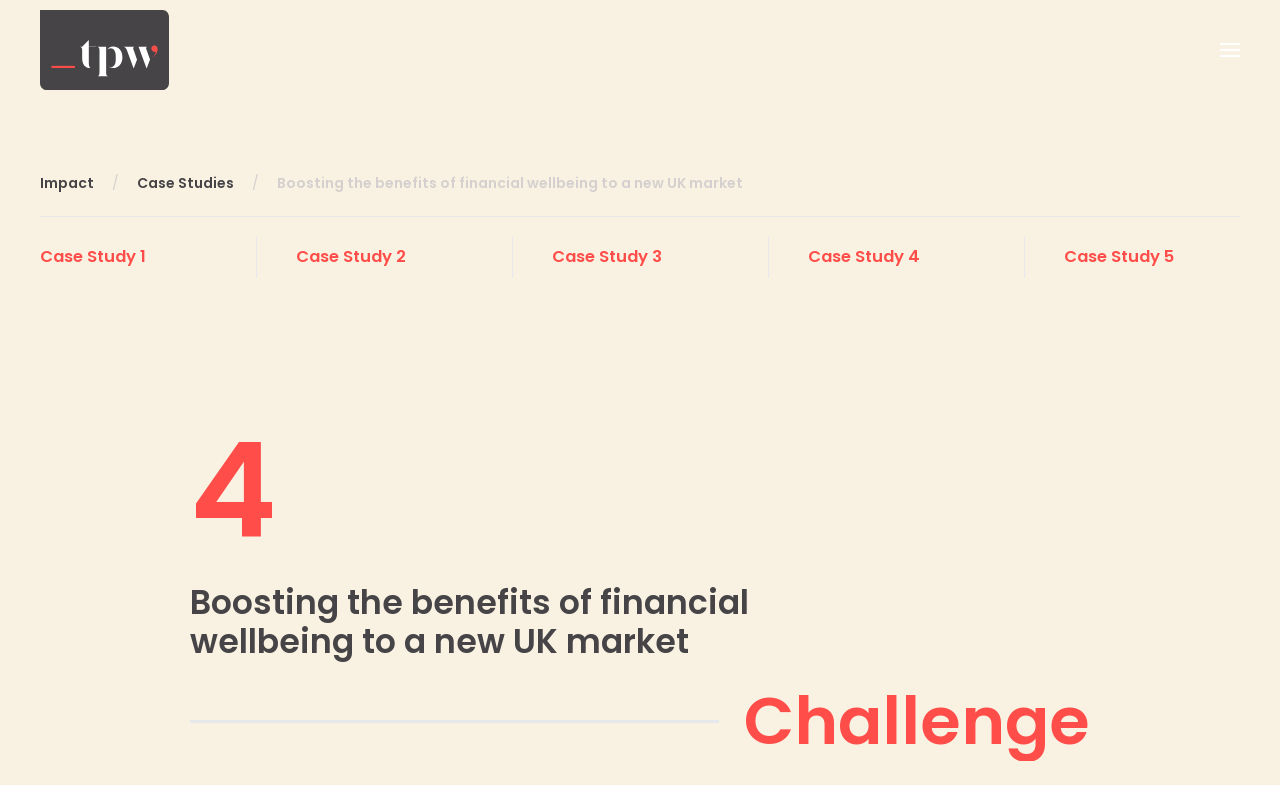Please identify the bounding box coordinates of the clickable region that I should interact with to perform the following instruction: "Open the menu". The coordinates should be expressed as four float numbers between 0 and 1, i.e., [left, top, right, bottom].

[0.953, 0.013, 0.969, 0.115]